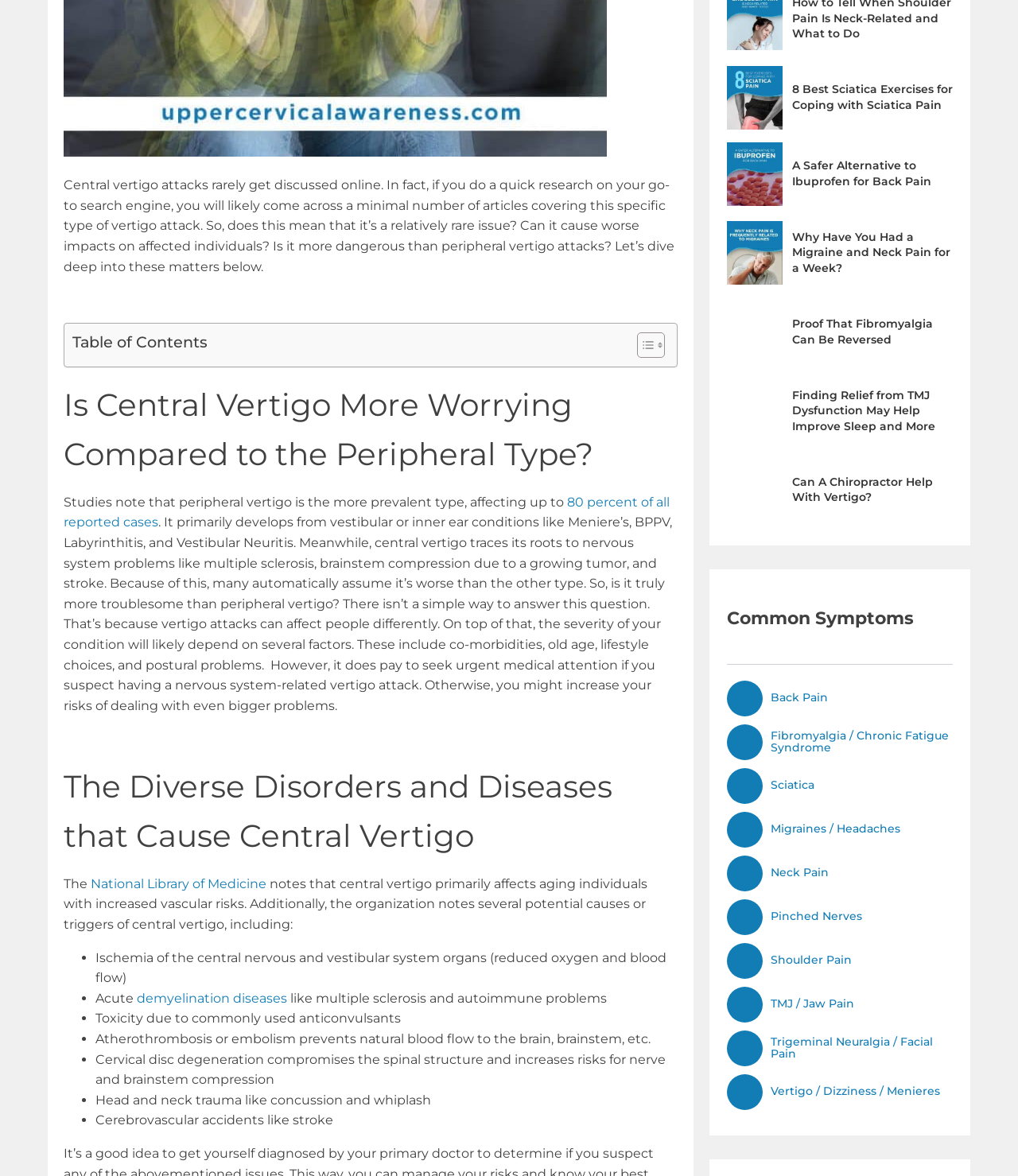Provide the bounding box coordinates of the HTML element described by the text: "Migraines / Headaches".

[0.714, 0.69, 0.936, 0.721]